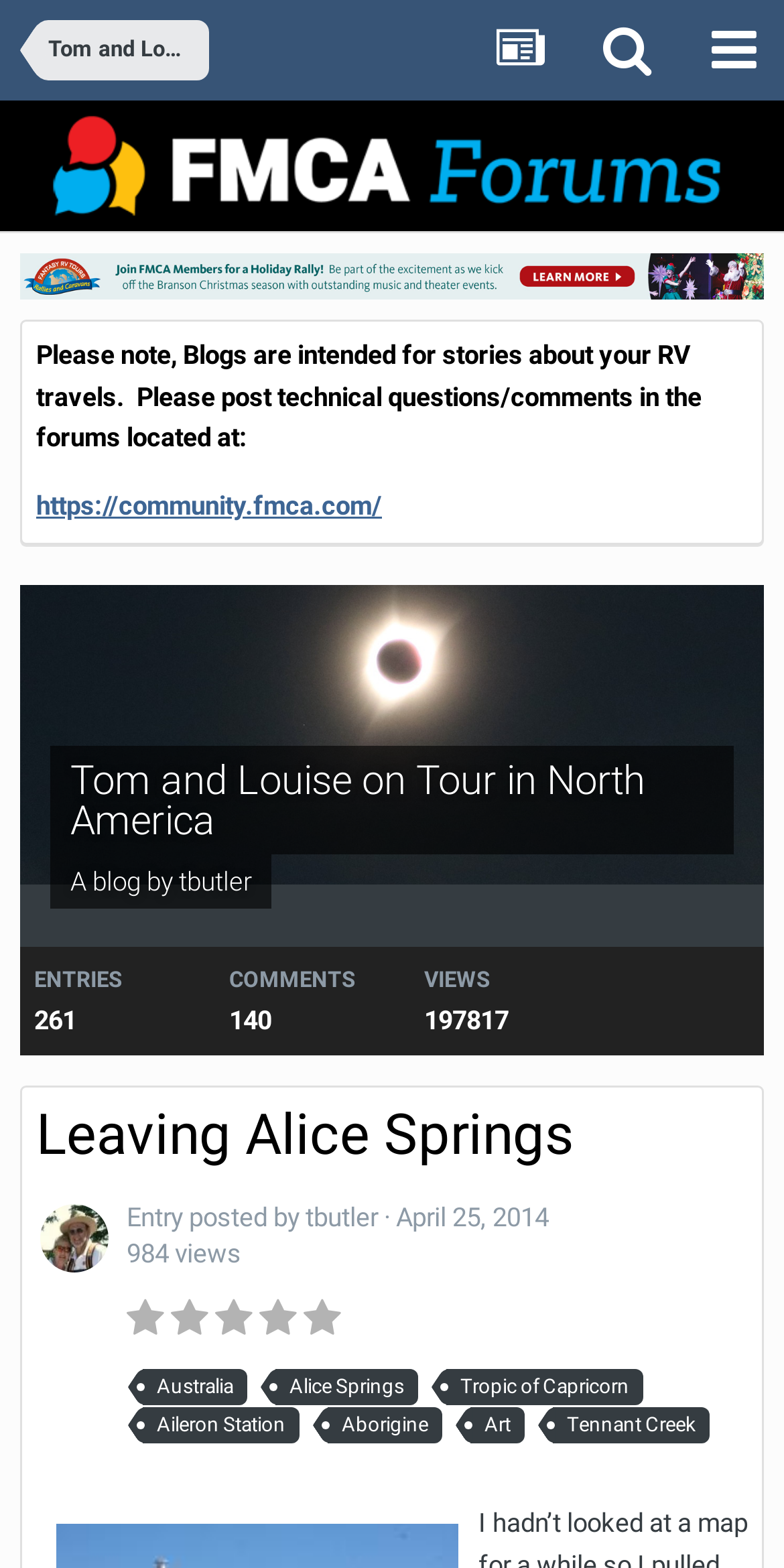Identify the bounding box for the UI element that is described as follows: "Art".

[0.6, 0.897, 0.669, 0.92]